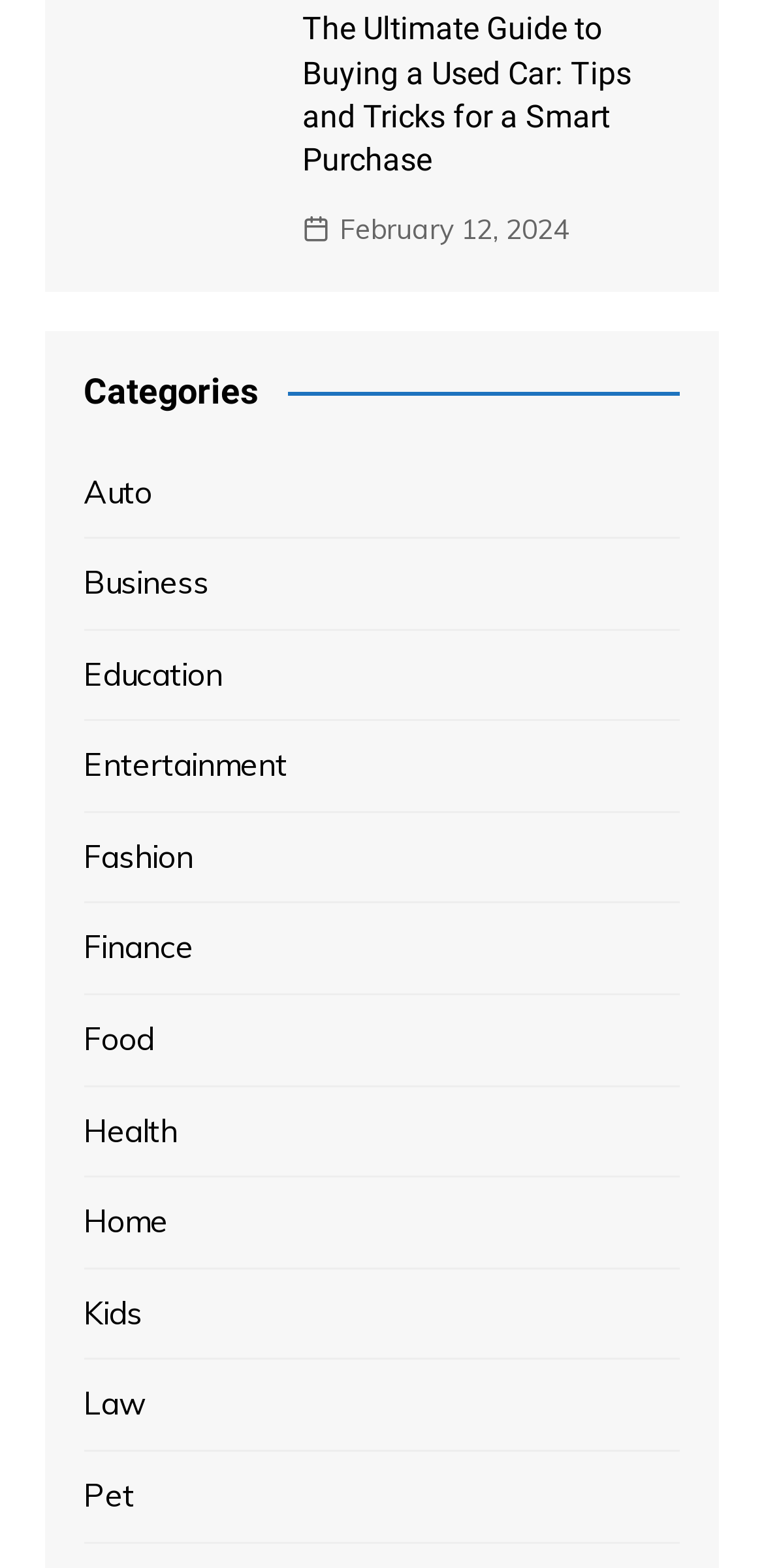Given the description February 12, 2024, predict the bounding box coordinates of the UI element. Ensure the coordinates are in the format (top-left x, top-left y, bottom-right x, bottom-right y) and all values are between 0 and 1.

[0.396, 0.132, 0.744, 0.16]